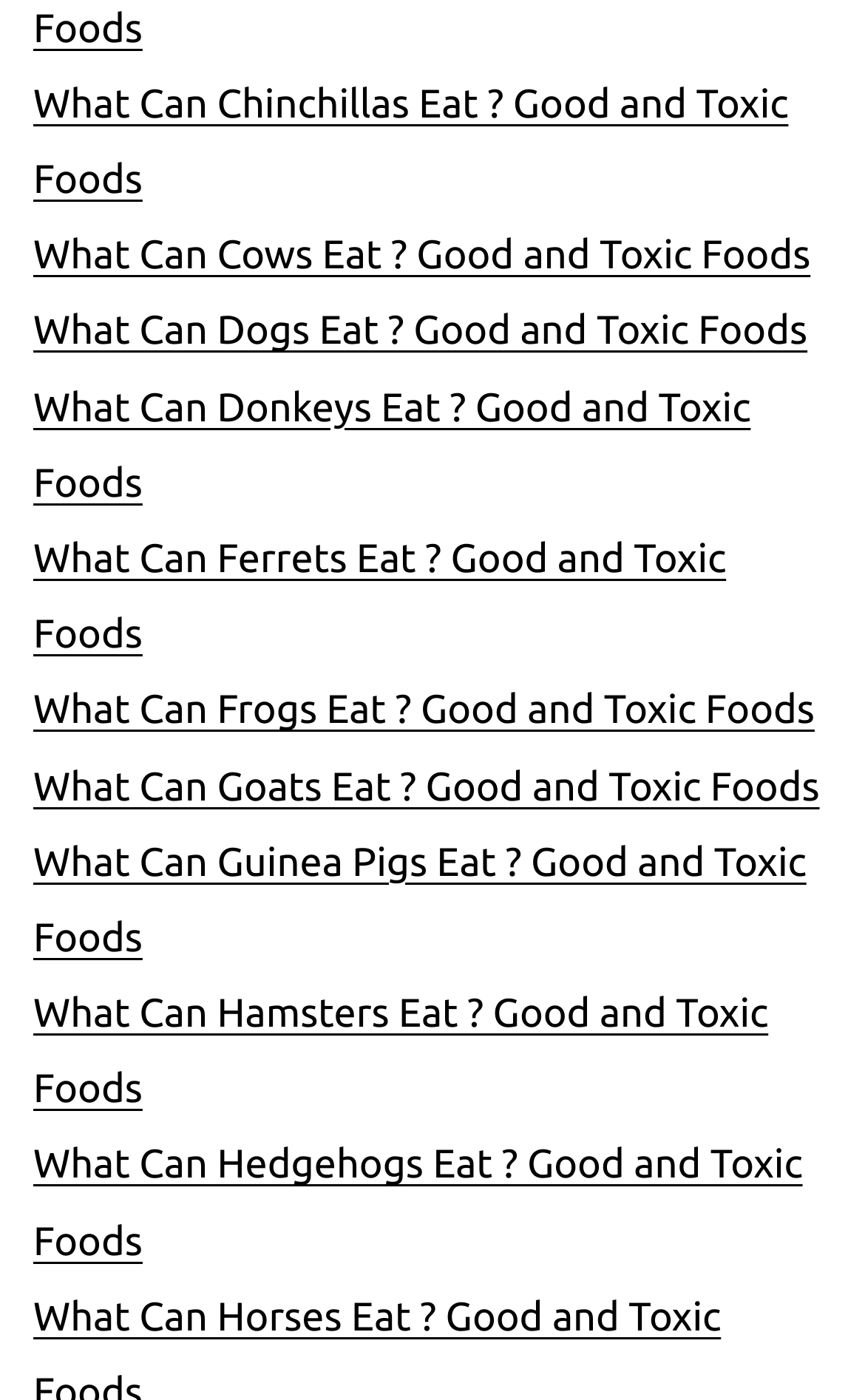Are all the links about mammals?
Please provide a single word or phrase as your answer based on the image.

No